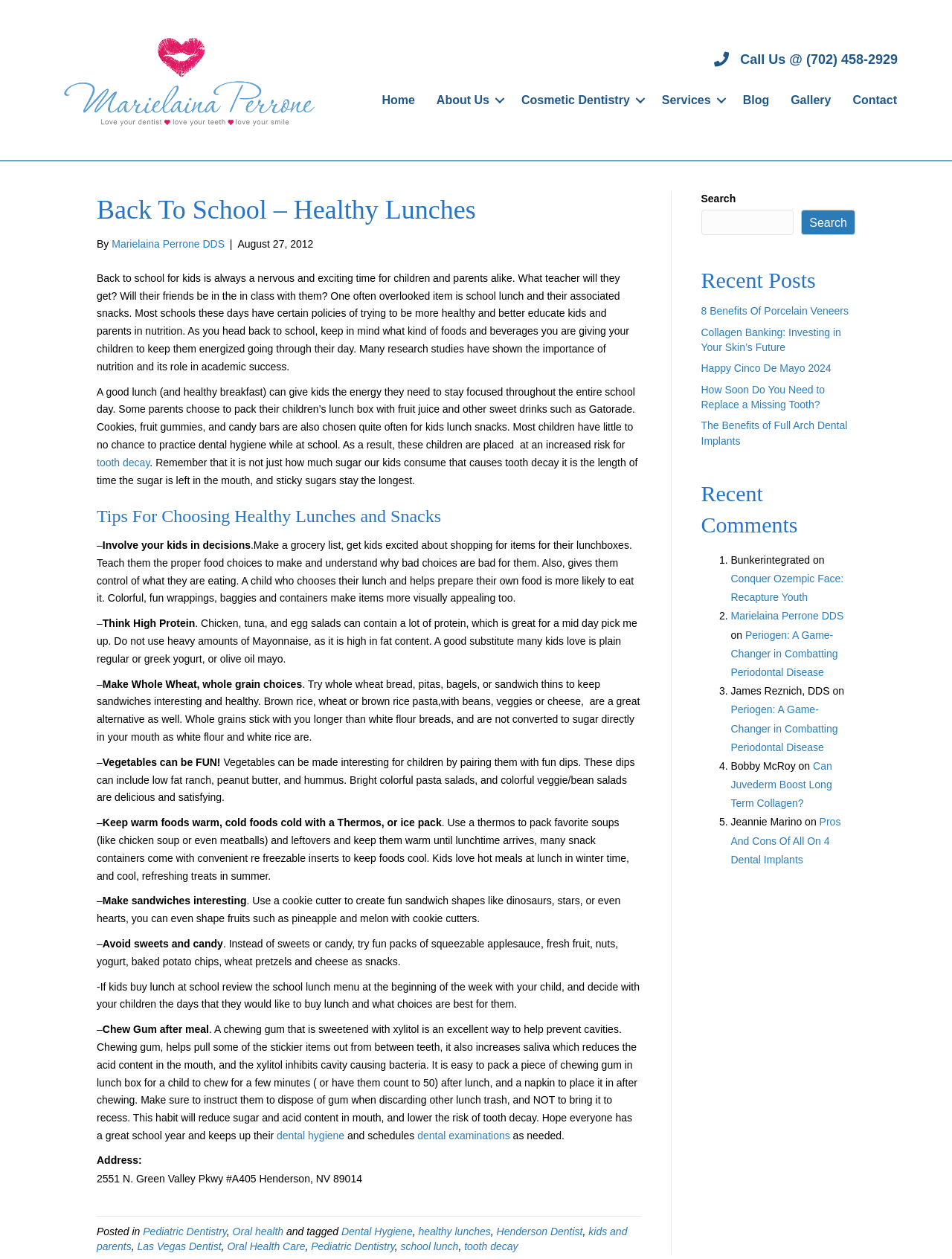Locate the headline of the webpage and generate its content.

Back To School – Healthy Lunches